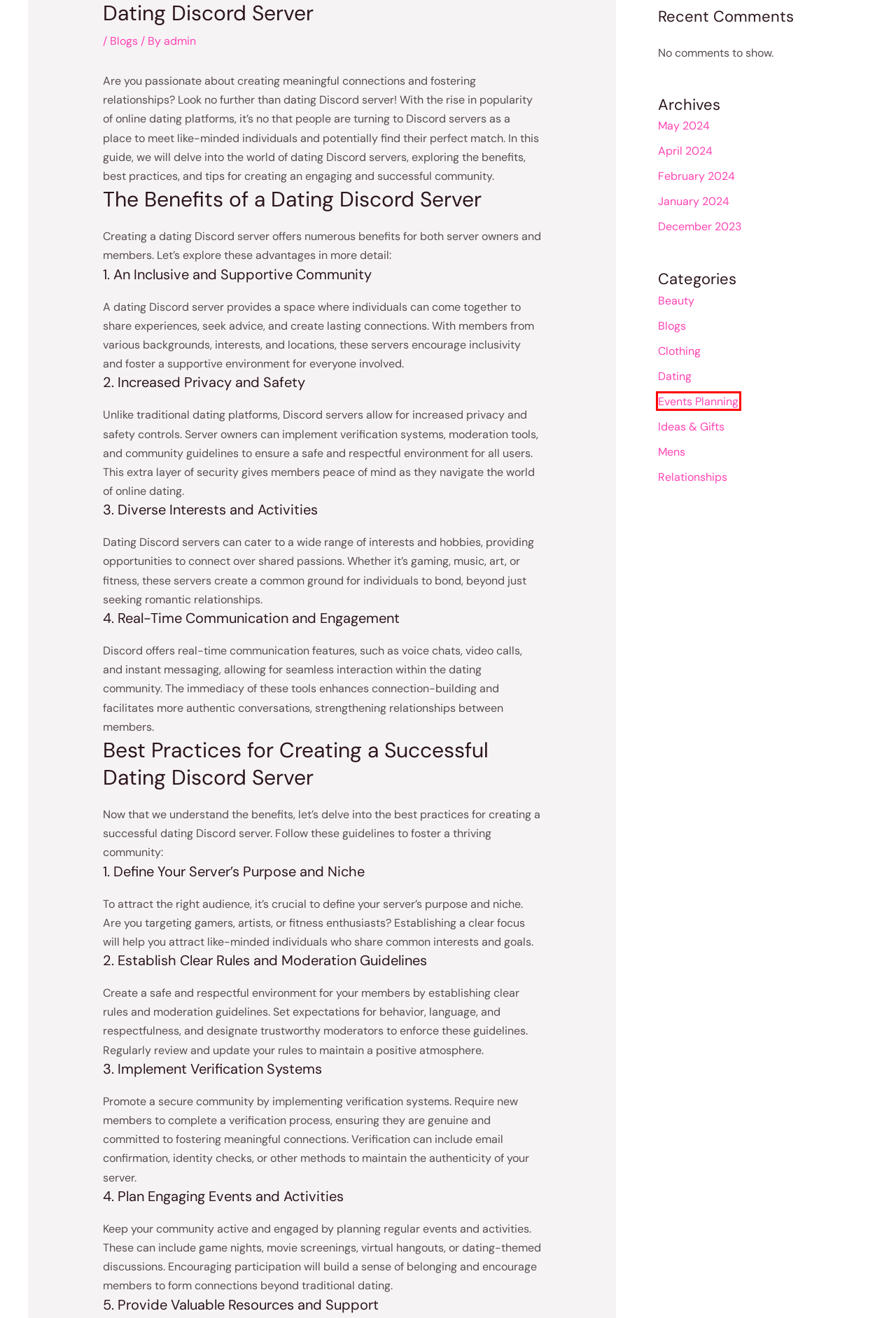Provided is a screenshot of a webpage with a red bounding box around an element. Select the most accurate webpage description for the page that appears after clicking the highlighted element. Here are the candidates:
A. Beauty Archives - My Top Dating Tips
B. Events Planning Archives - My Top Dating Tips
C. The Nike Finders Keepers Event: A Sneaker Lover's Dream Come True
D. Are Dan And Phil Dating? - My Top Dating Tips
E. Mens Archives - My Top Dating Tips
F. Relationships Archives - My Top Dating Tips
G. Bear411 Owns What Other Dating Sites
H. Dating Archives - My Top Dating Tips

B